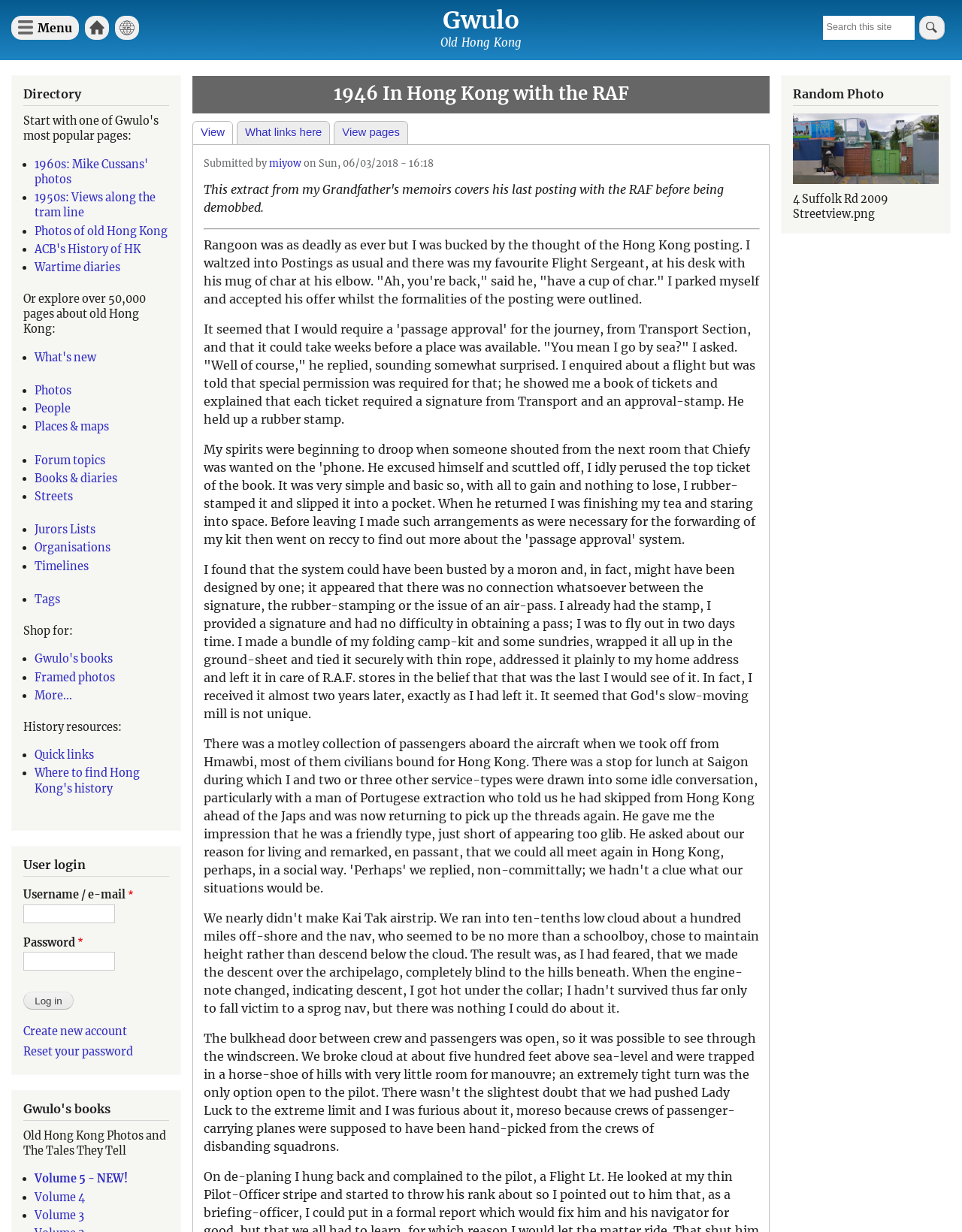Specify the bounding box coordinates of the element's region that should be clicked to achieve the following instruction: "Login with username and password". The bounding box coordinates consist of four float numbers between 0 and 1, in the format [left, top, right, bottom].

[0.024, 0.734, 0.12, 0.749]